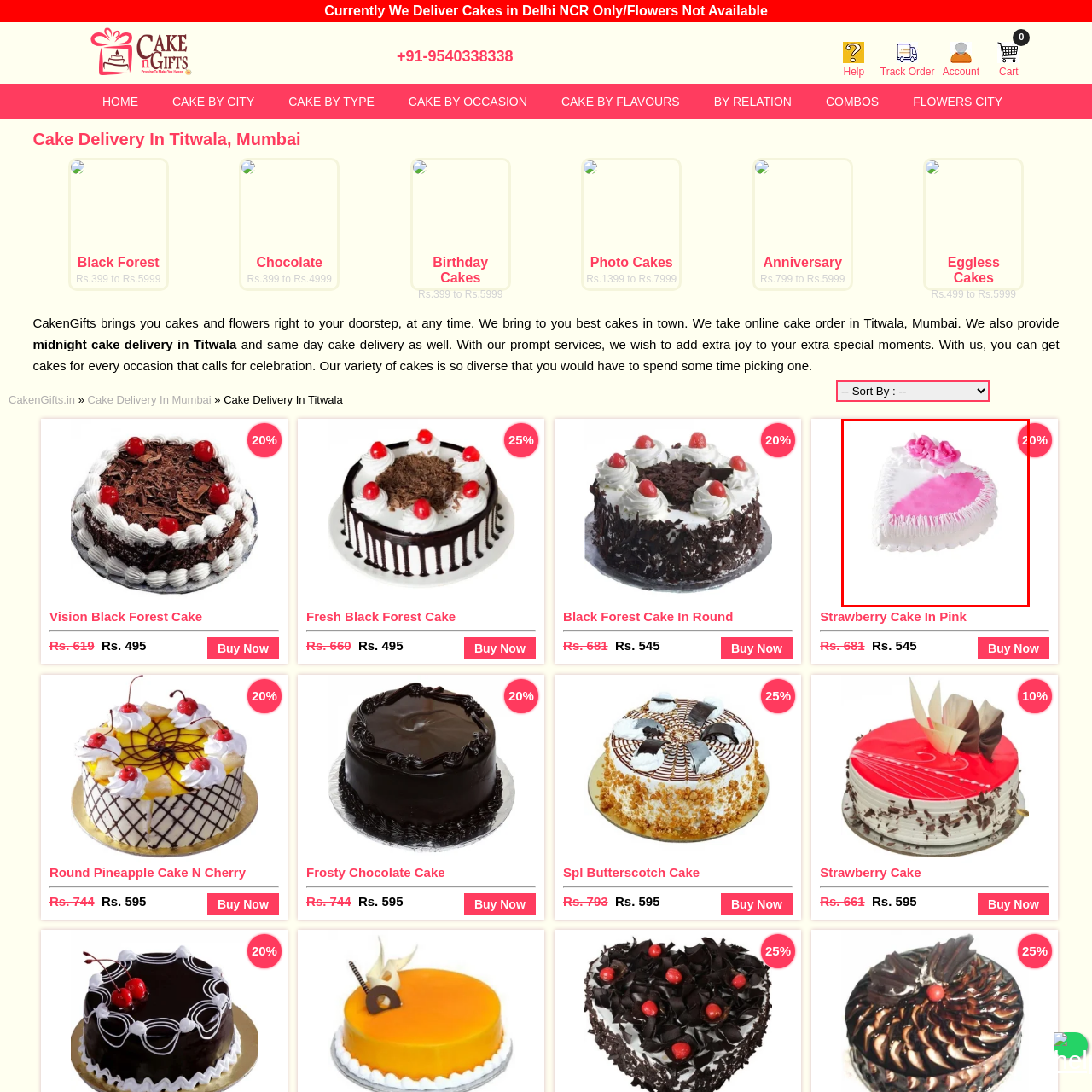Offer a comprehensive description of the image enclosed by the red box.

This delightful heart-shaped cake features a beautiful design with pink and white frosting accents. Adorned with decorative pink roses on top, it encapsulates a romantic and celebratory spirit, making it perfect for special occasions such as anniversaries, weddings, or Valentine's Day. The cake is likely to be soft and moist, pleasing both the eyes and the palate. Its elegant presentation and vibrant colors are sure to add a festive touch to any gathering, inviting guests to indulge in a delicious treat.